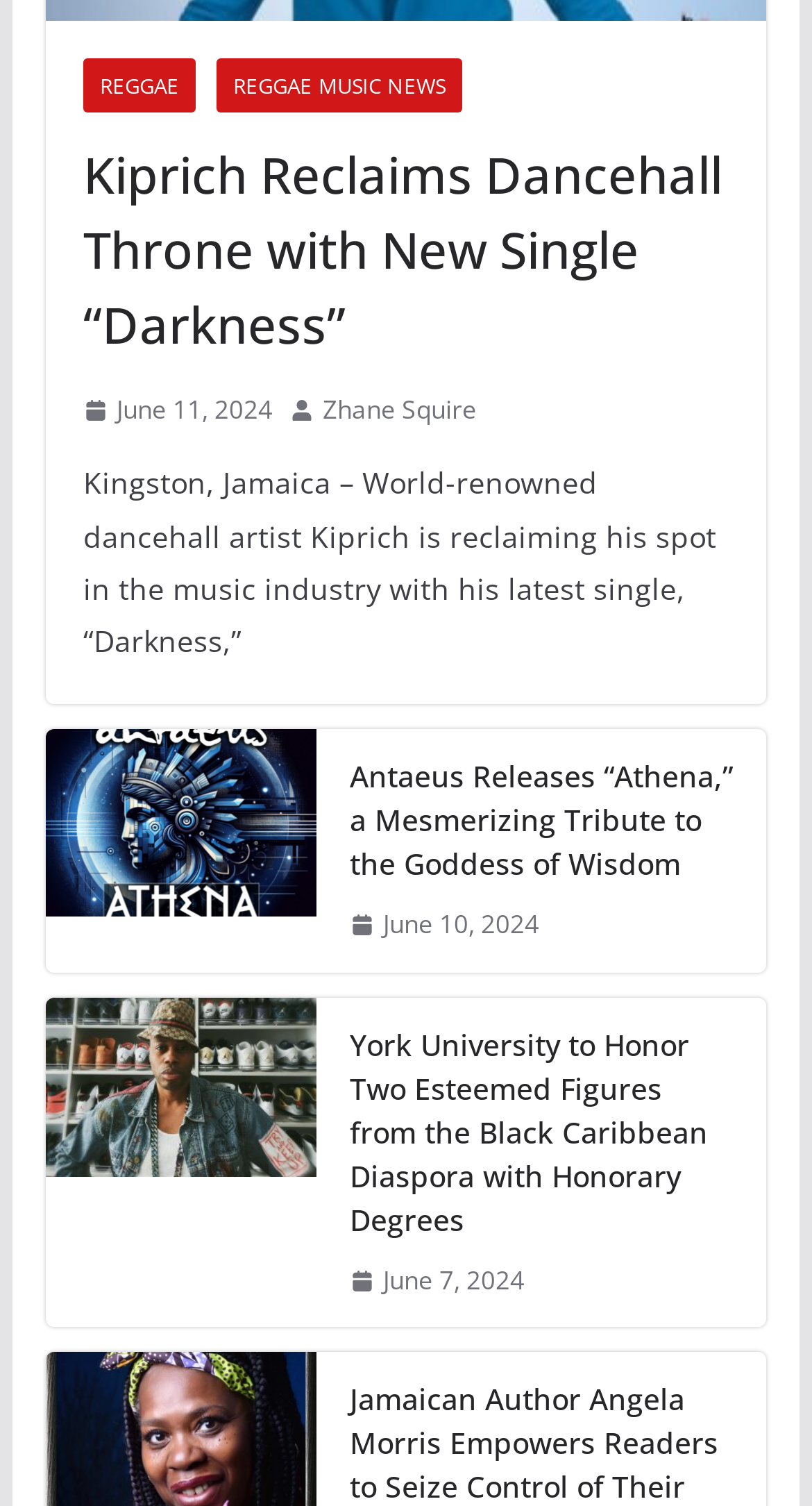Please find the bounding box coordinates of the element that you should click to achieve the following instruction: "View the image related to the news about Zhane Squire". The coordinates should be presented as four float numbers between 0 and 1: [left, top, right, bottom].

[0.356, 0.264, 0.387, 0.28]